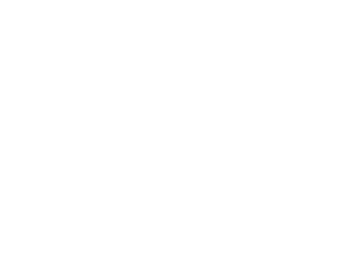Answer the question below with a single word or a brief phrase: 
Who is Orthostand's target audience?

Foot specialists